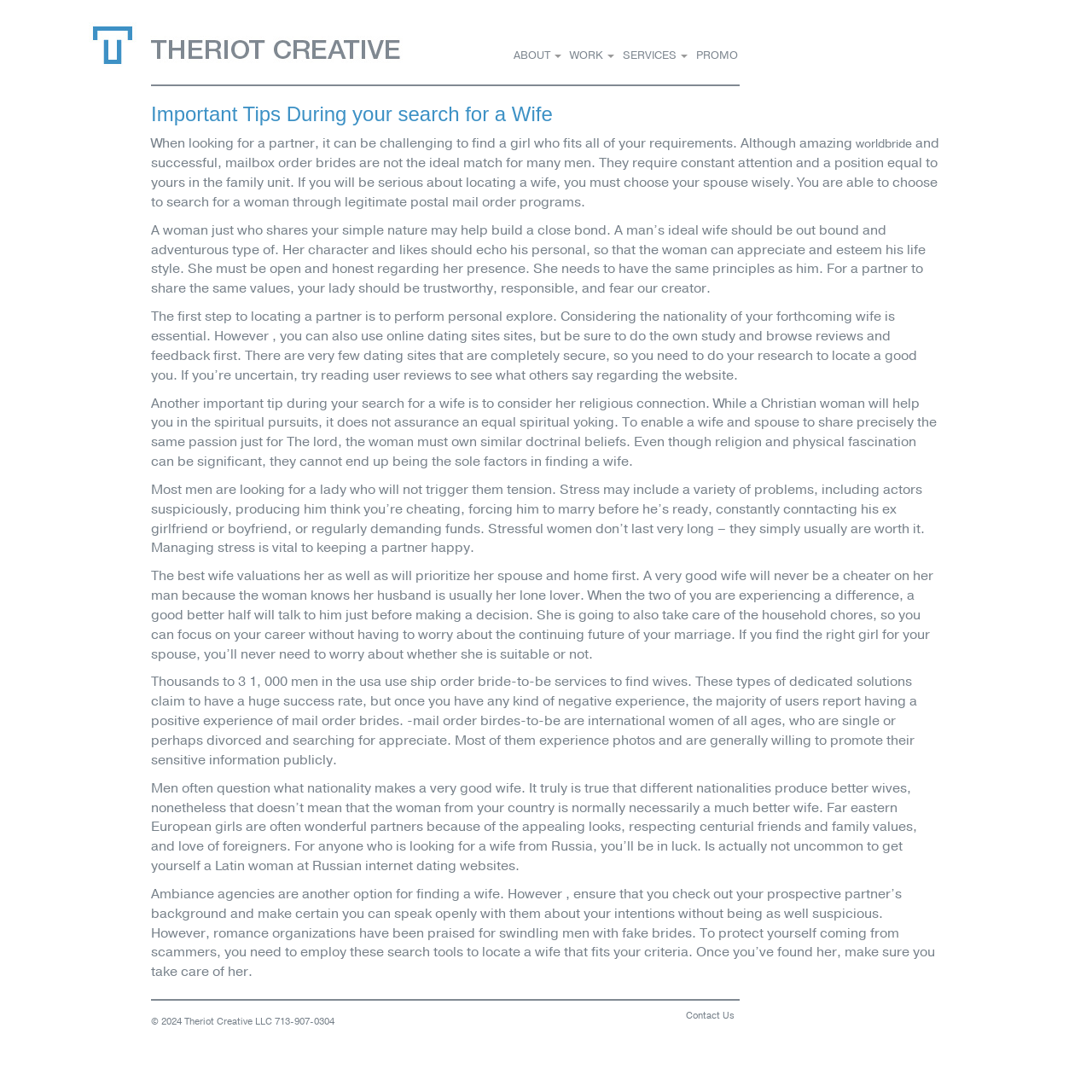What is the characteristic of a good wife?
Analyze the image and provide a thorough answer to the question.

The webpage describes a good wife as someone who values her husband and home, prioritizes her spouse and family, and is faithful to her partner. A good wife will also take care of household chores, allowing her husband to focus on his career without worrying about the future of their marriage.